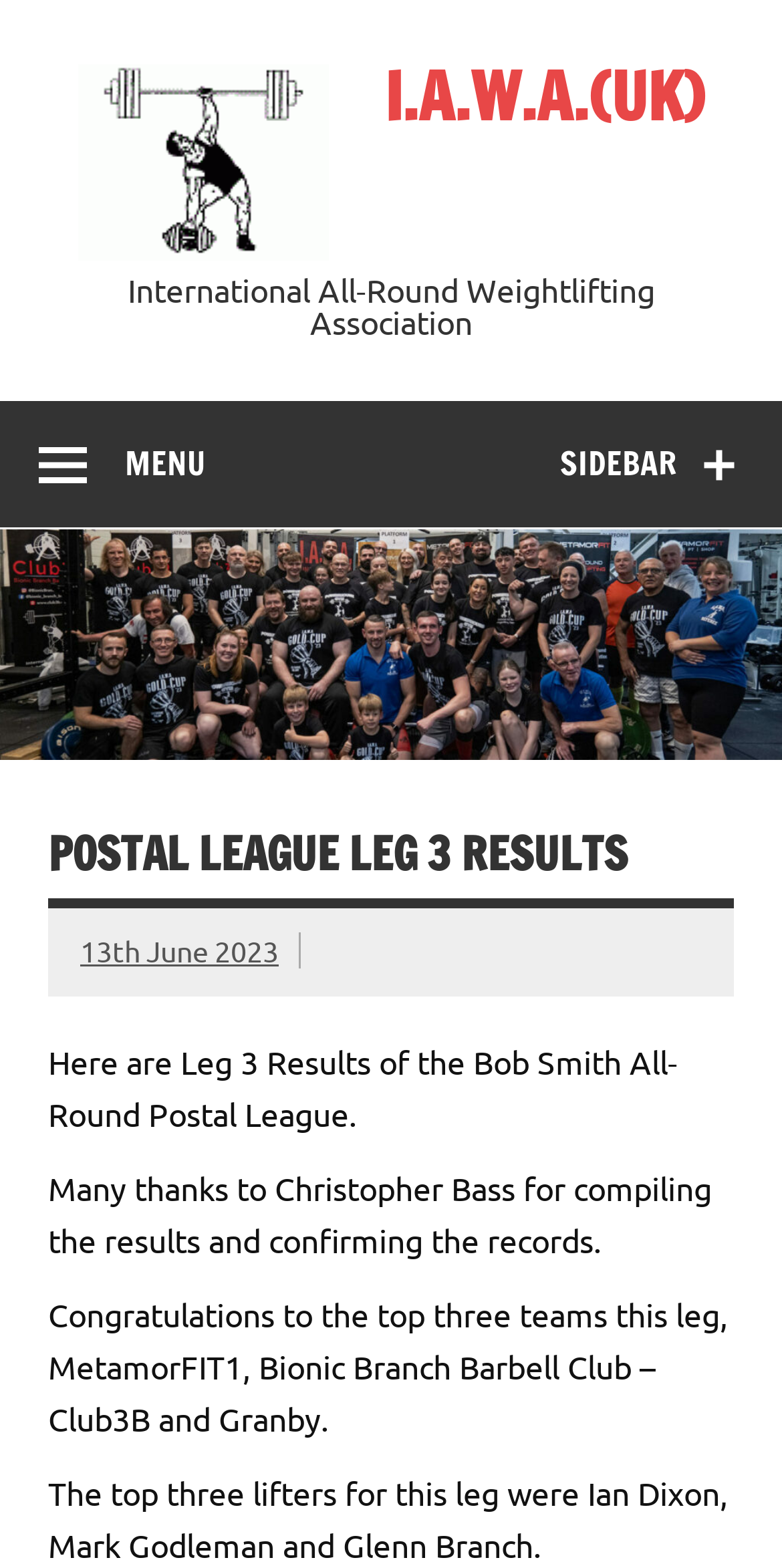Please determine the bounding box coordinates for the UI element described here. Use the format (top-left x, top-left y, bottom-right x, bottom-right y) with values bounded between 0 and 1: 13th June 2023

[0.103, 0.595, 0.356, 0.618]